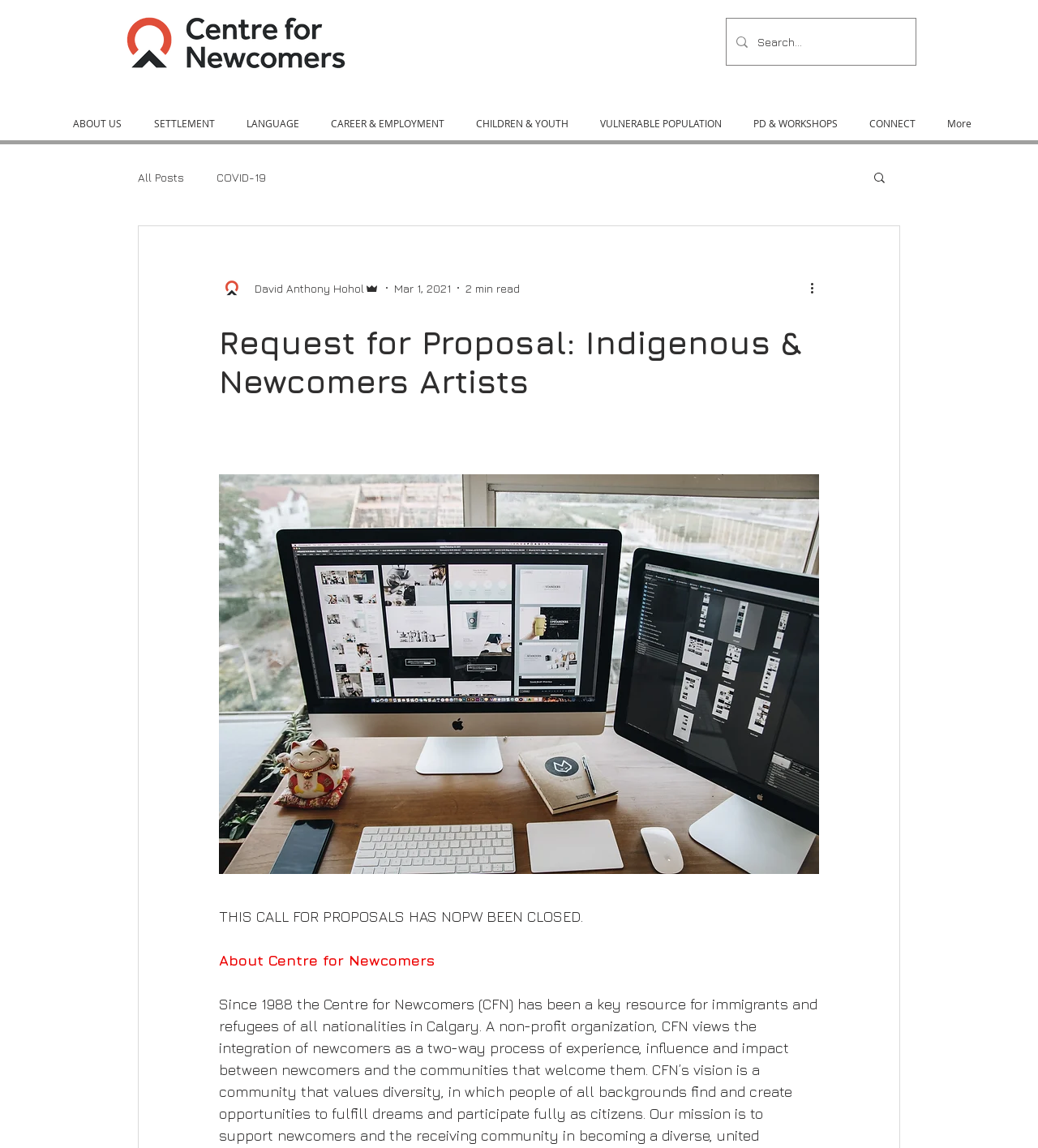What is the name of the organization?
Based on the image, provide your answer in one word or phrase.

Centre for Newcomers